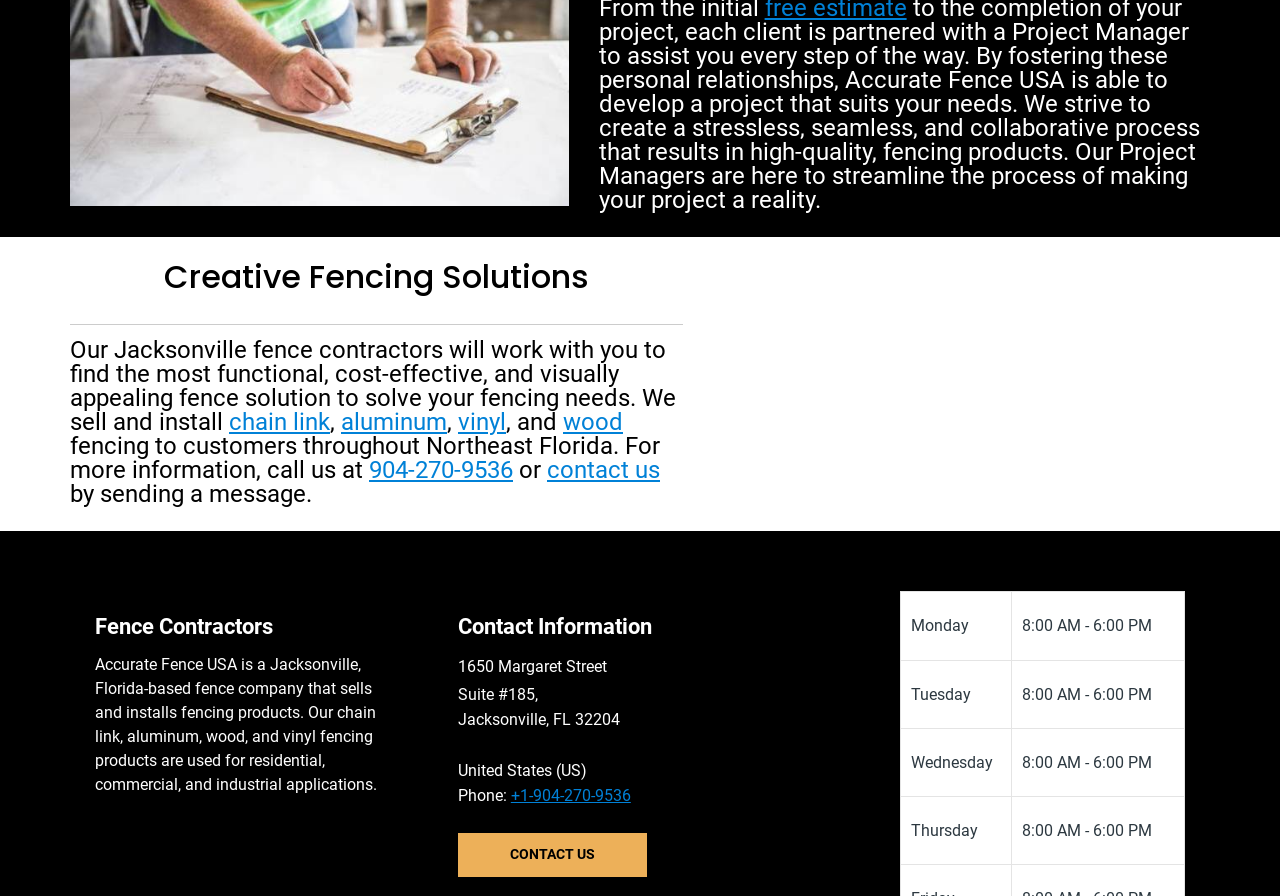Bounding box coordinates should be provided in the format (top-left x, top-left y, bottom-right x, bottom-right y) with all values between 0 and 1. Identify the bounding box for this UI element: vinyl

[0.358, 0.456, 0.395, 0.487]